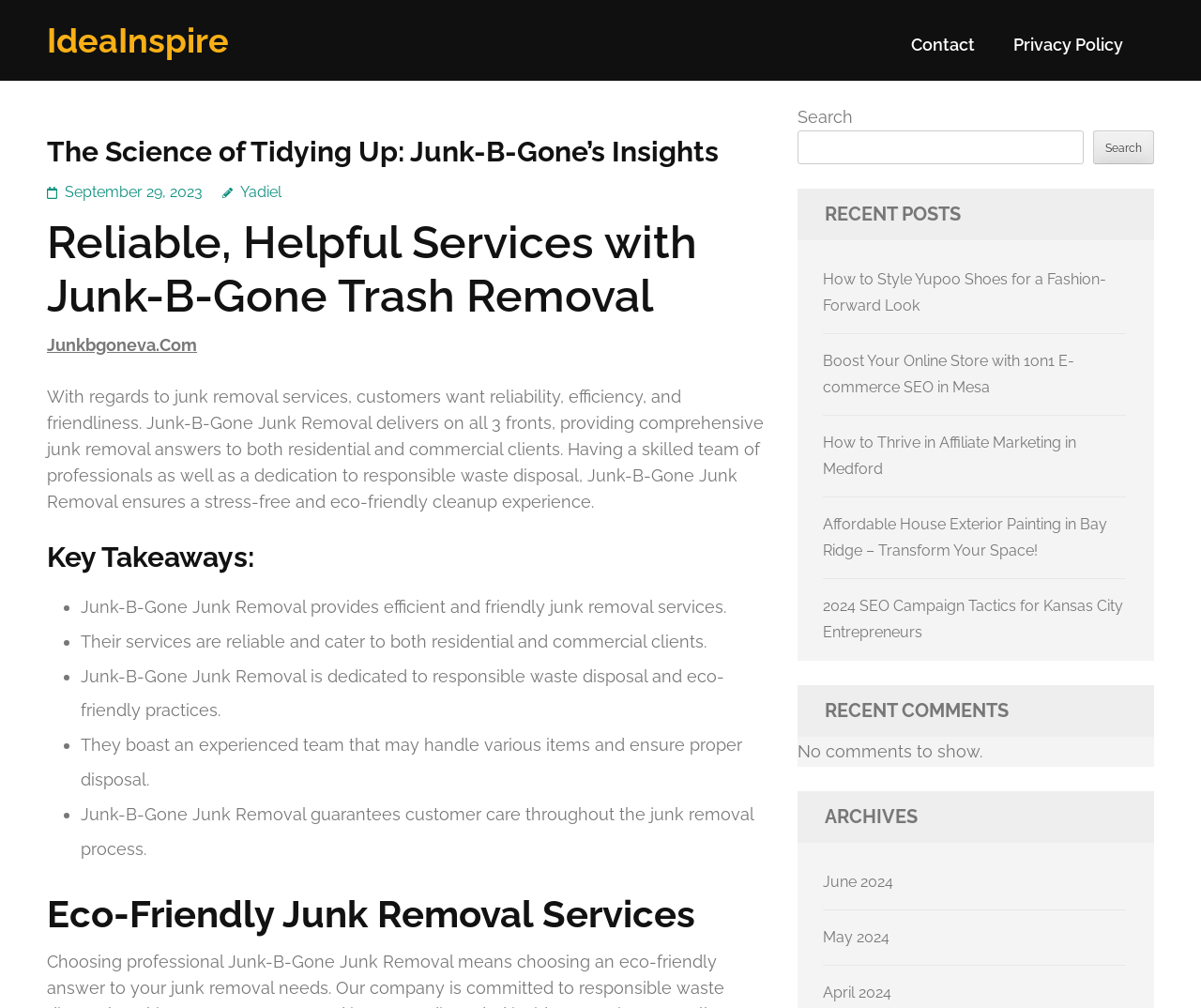Please find the bounding box coordinates of the element that must be clicked to perform the given instruction: "Visit the 'Junkbgoneva.Com' website". The coordinates should be four float numbers from 0 to 1, i.e., [left, top, right, bottom].

[0.039, 0.332, 0.164, 0.352]